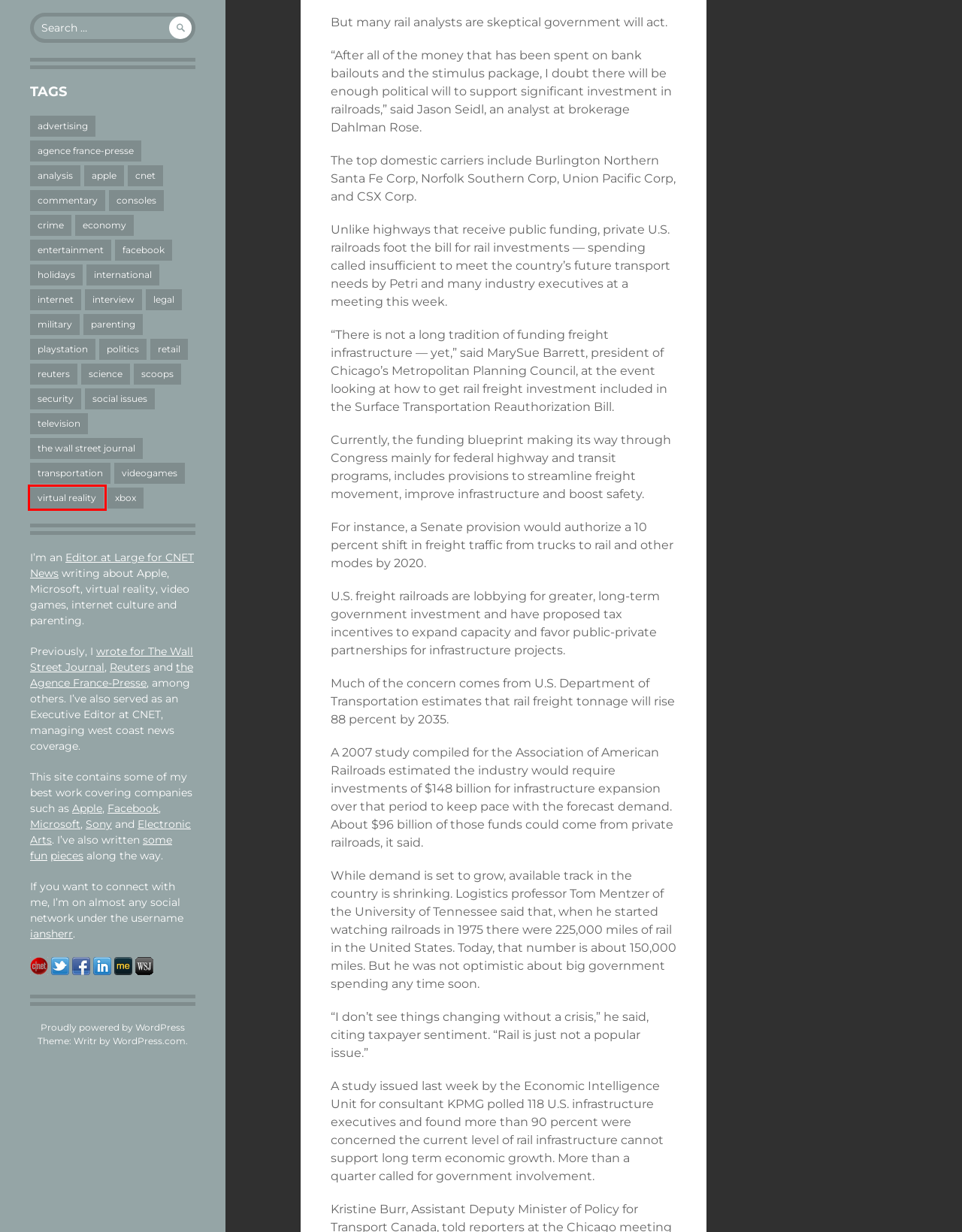Inspect the screenshot of a webpage with a red rectangle bounding box. Identify the webpage description that best corresponds to the new webpage after clicking the element inside the bounding box. Here are the candidates:
A. virtual reality – Ian Sherr
B. international – Ian Sherr
C. politics – Ian Sherr
D. Fans Take Videogame Damsels Out of Distress, Put Them in Charge – Ian Sherr
E. apple – Ian Sherr
F. videogames – Ian Sherr
G. legal – Ian Sherr
H. Blog Tool, Publishing Platform, and CMS – WordPress.org

A